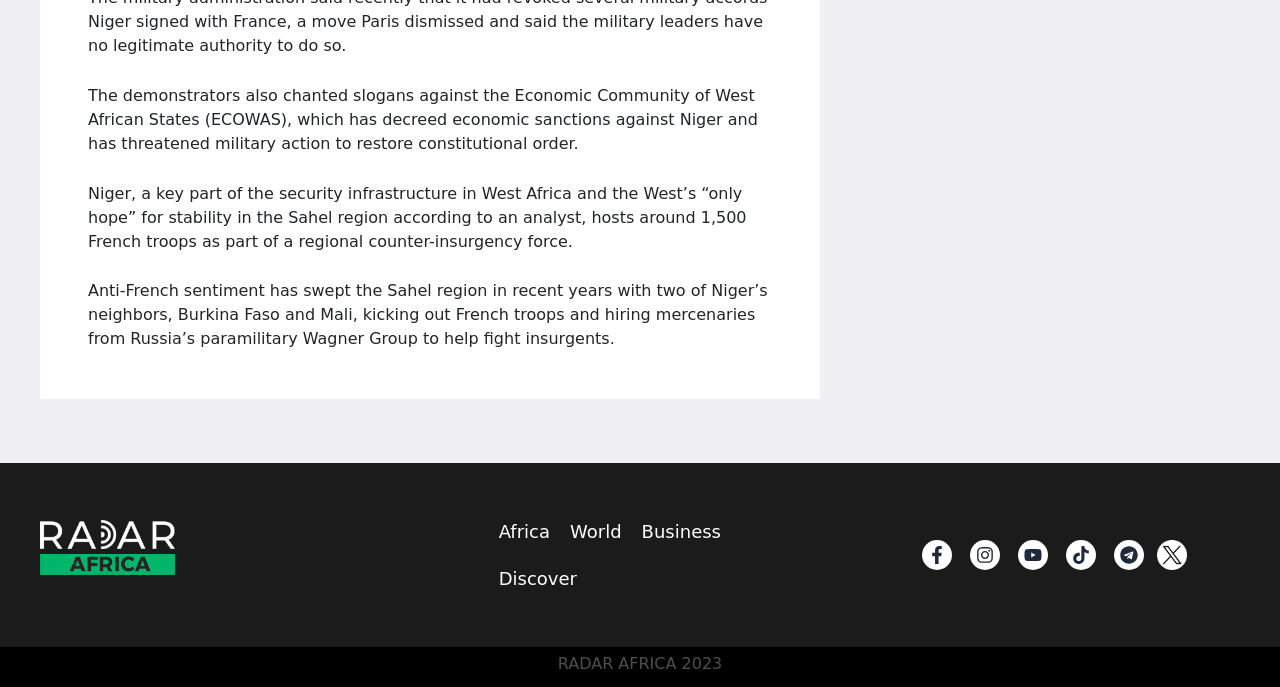What is the category of news mentioned in the navigation menu?
Refer to the image and give a detailed answer to the query.

The navigation menu at the bottom of the webpage lists categories of news, including Africa, World, Business, and Discover, which can be identified by their respective links.